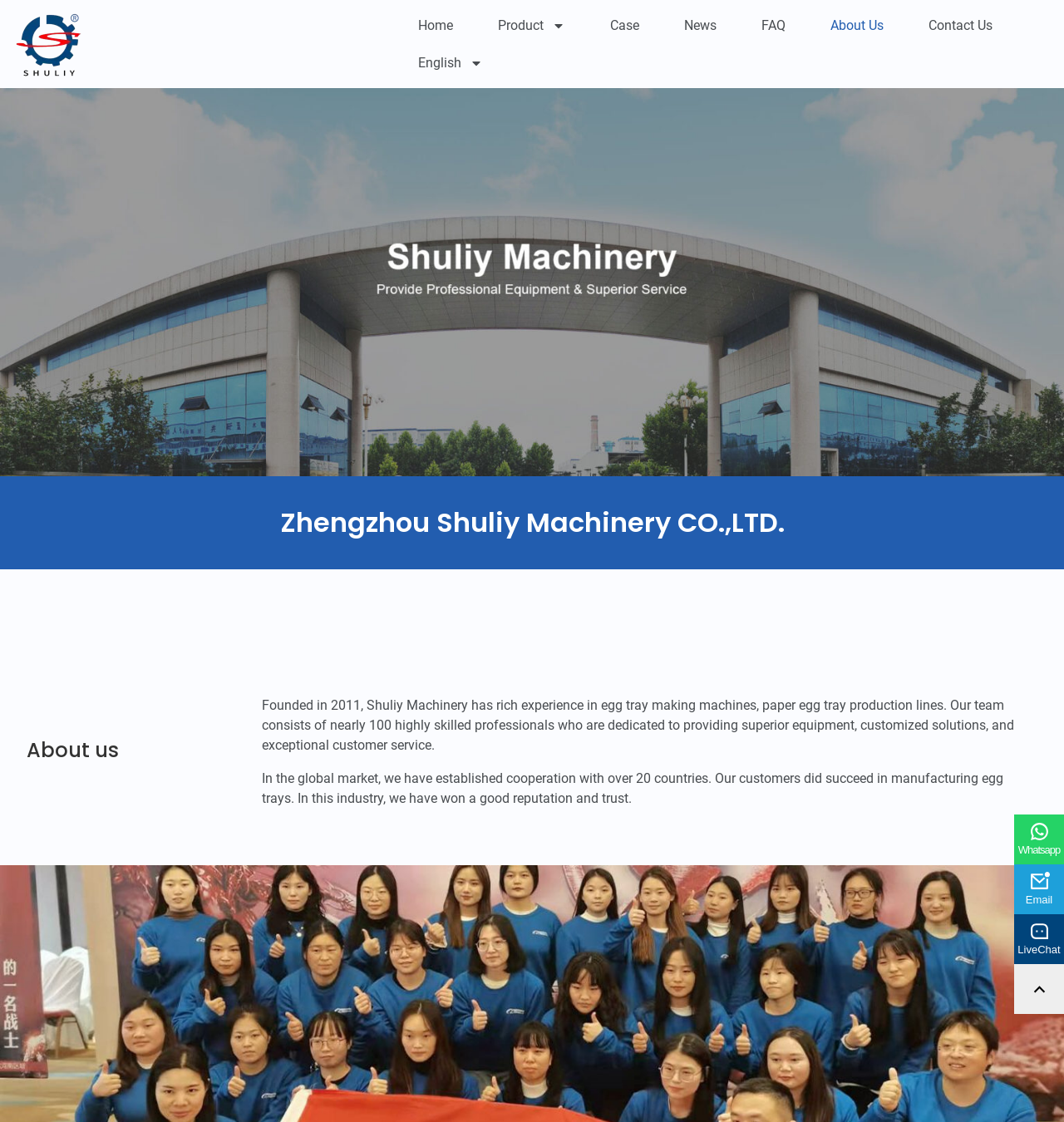Please identify the coordinates of the bounding box that should be clicked to fulfill this instruction: "Send a message on Whatsapp".

[0.953, 0.726, 1.0, 0.77]